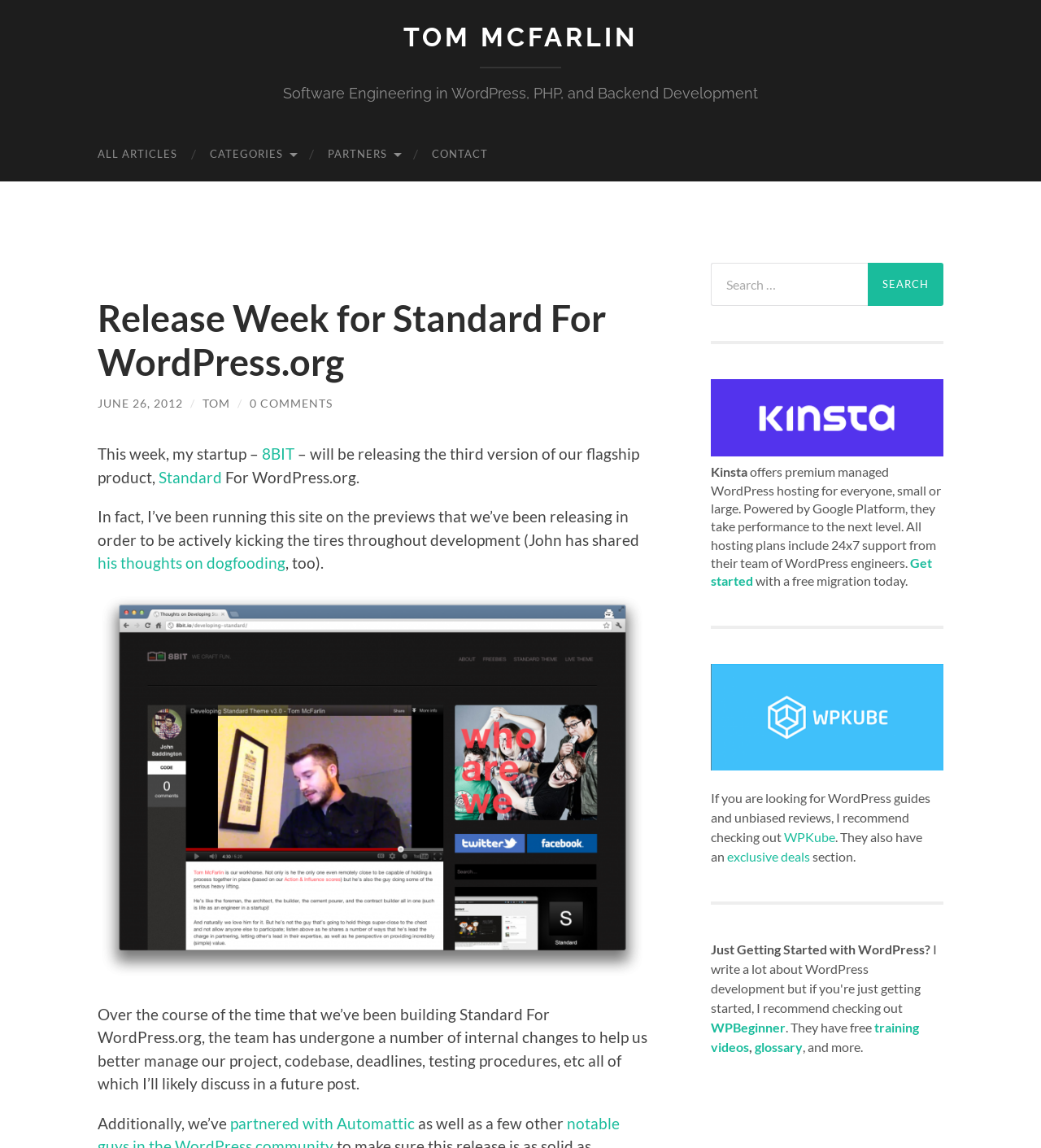Could you find the bounding box coordinates of the clickable area to complete this instruction: "Get started with 'Kinsta Managed WordPress Hosting'"?

[0.683, 0.483, 0.895, 0.513]